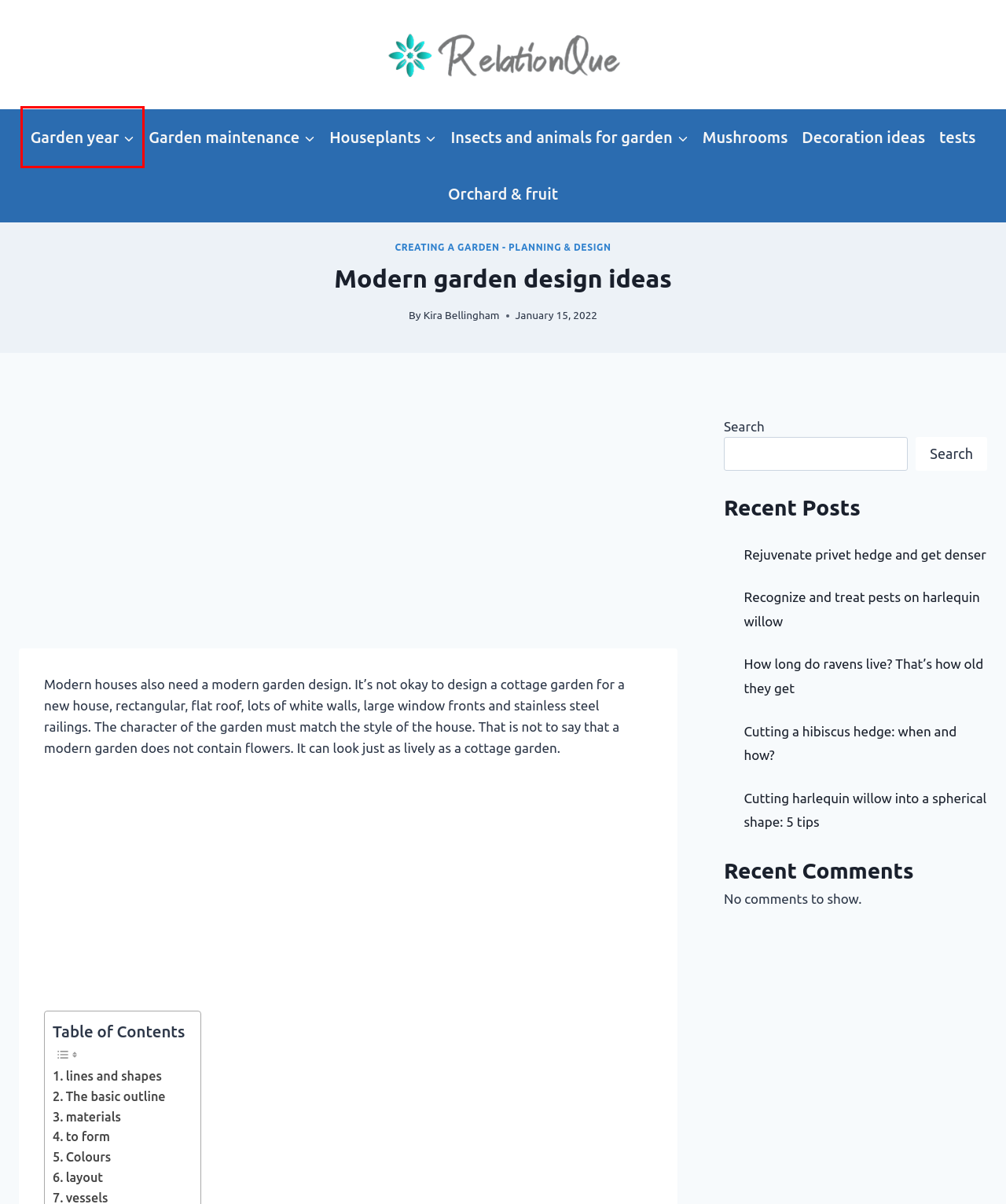A screenshot of a webpage is given, marked with a red bounding box around a UI element. Please select the most appropriate webpage description that fits the new page after clicking the highlighted element. Here are the candidates:
A. All about the garden year - garden calendar - RelationQue
B. Create permaculture - garden and balcony - RelationQue
C. Garden and Plant Magazine - Relationque.com
D. Creating a garden - planning & design - RelationQue
E. Orchard & fruit - RelationQue
F. mushrooms - RelationQue
G. Creating a flower meadow – the most beautiful meadow flowers - RelationQue
H. Garden maintenance - RelationQue

A